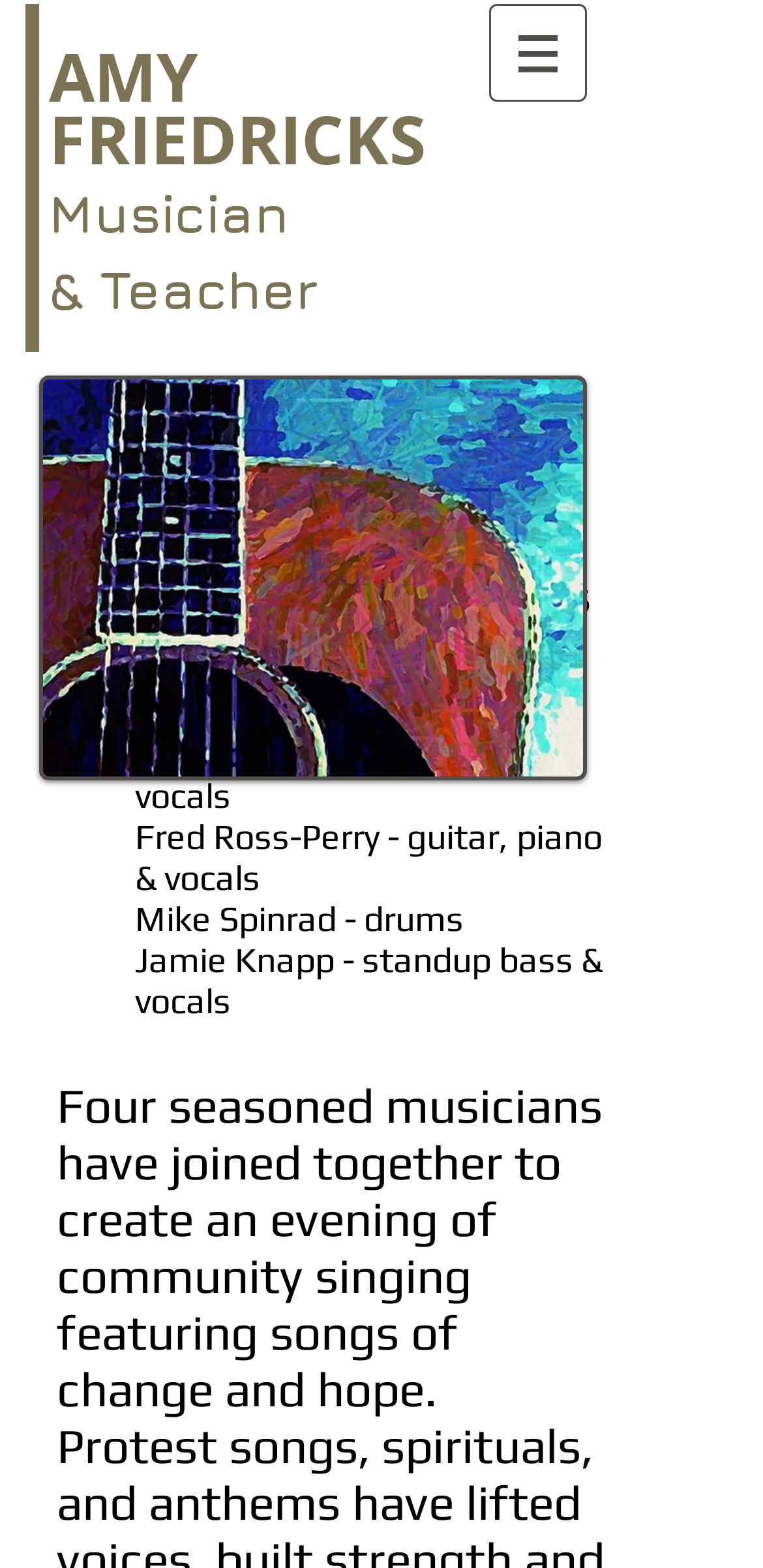What is the name of the song or album mentioned on the webpage?
Look at the image and respond with a single word or a short phrase.

JUST US